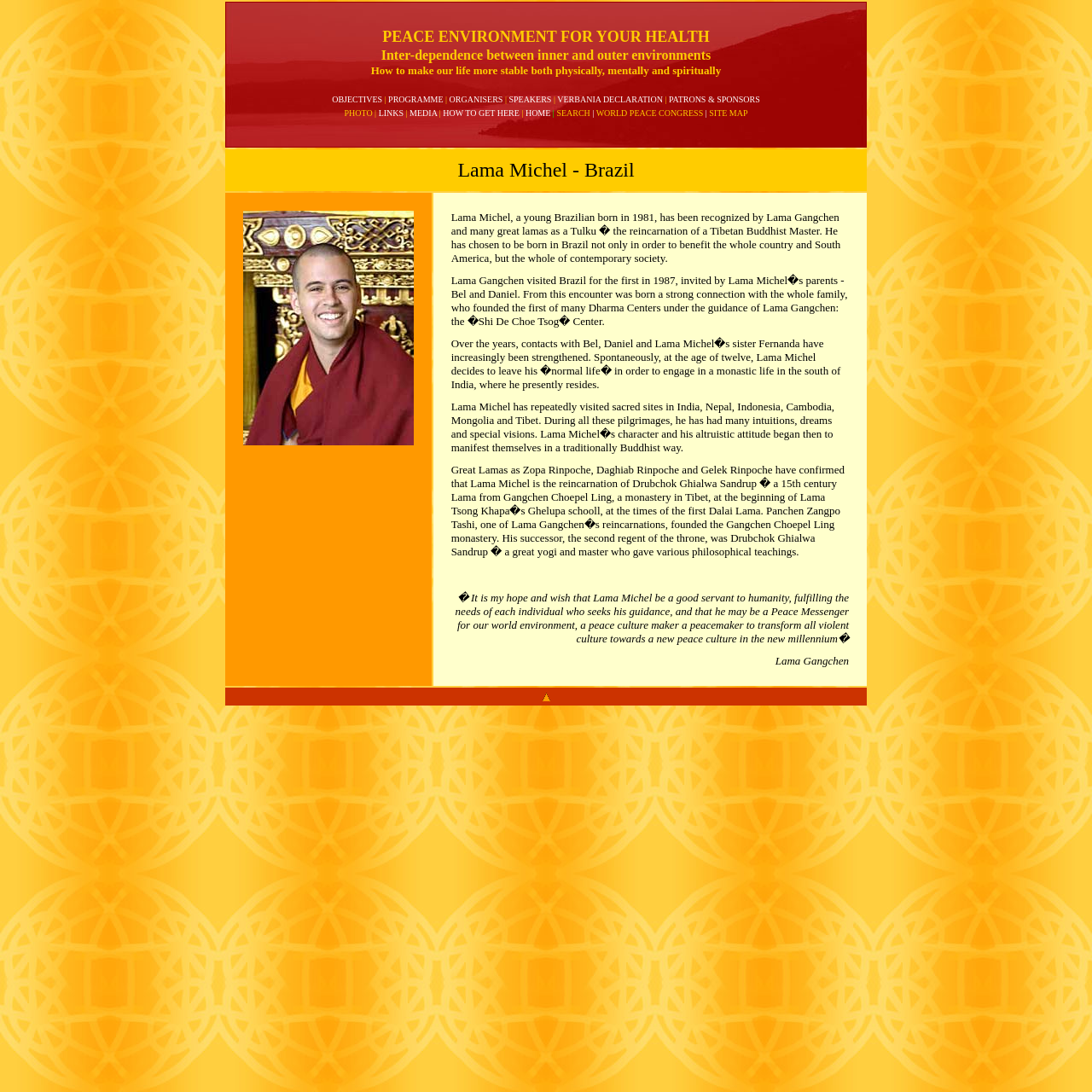What is the location of Lama Michel's current residence?
Please provide a comprehensive and detailed answer to the question.

According to the webpage, Lama Michel decided to leave his normal life and engage in a monastic life in the south of India, where he currently resides. This information is provided in the section that describes his spiritual journey and background.